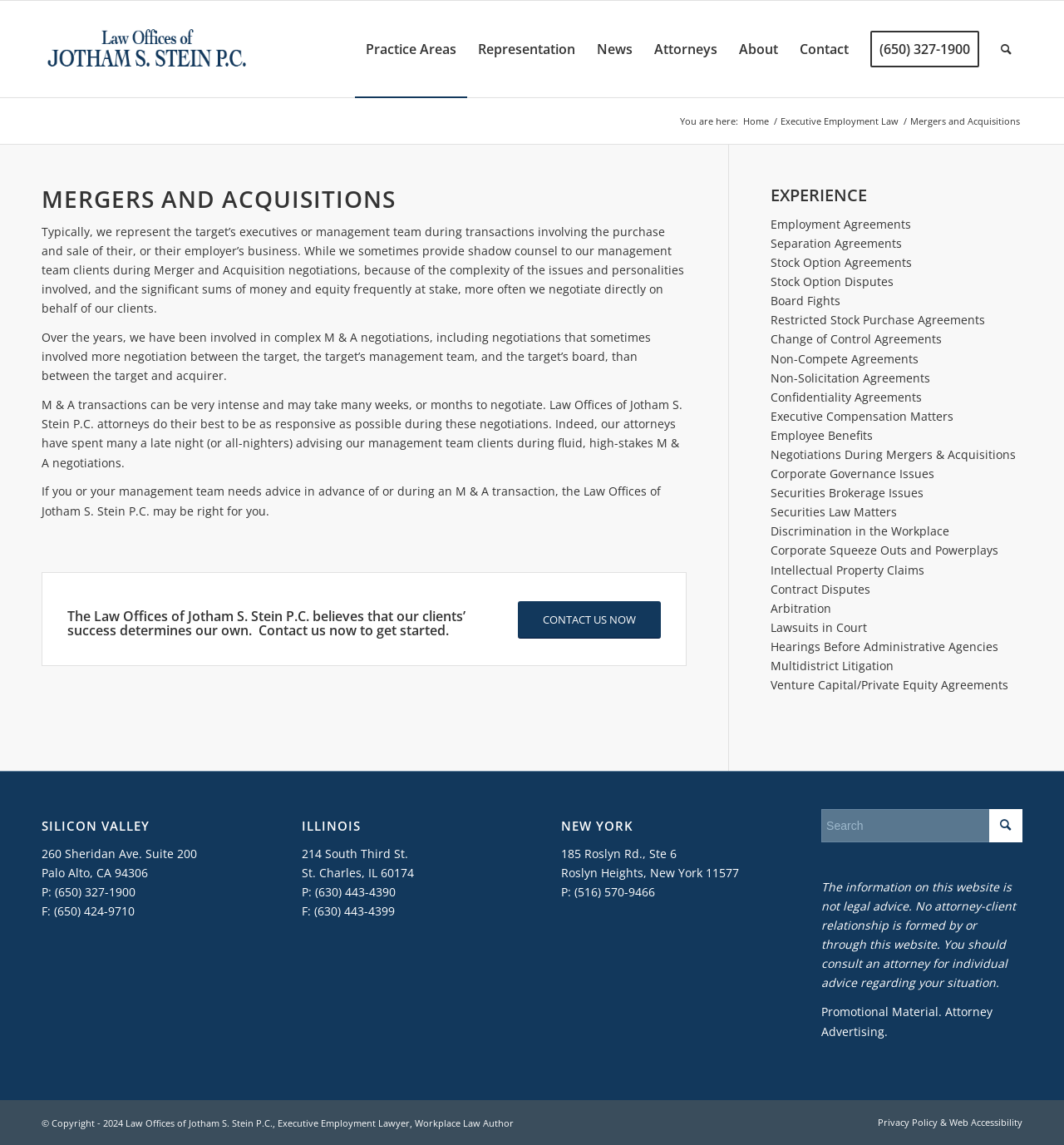Answer this question in one word or a short phrase: What is the relationship between the Law Offices of Jotham S. Stein P.C. and its clients?

The law office's success is determined by its clients' success